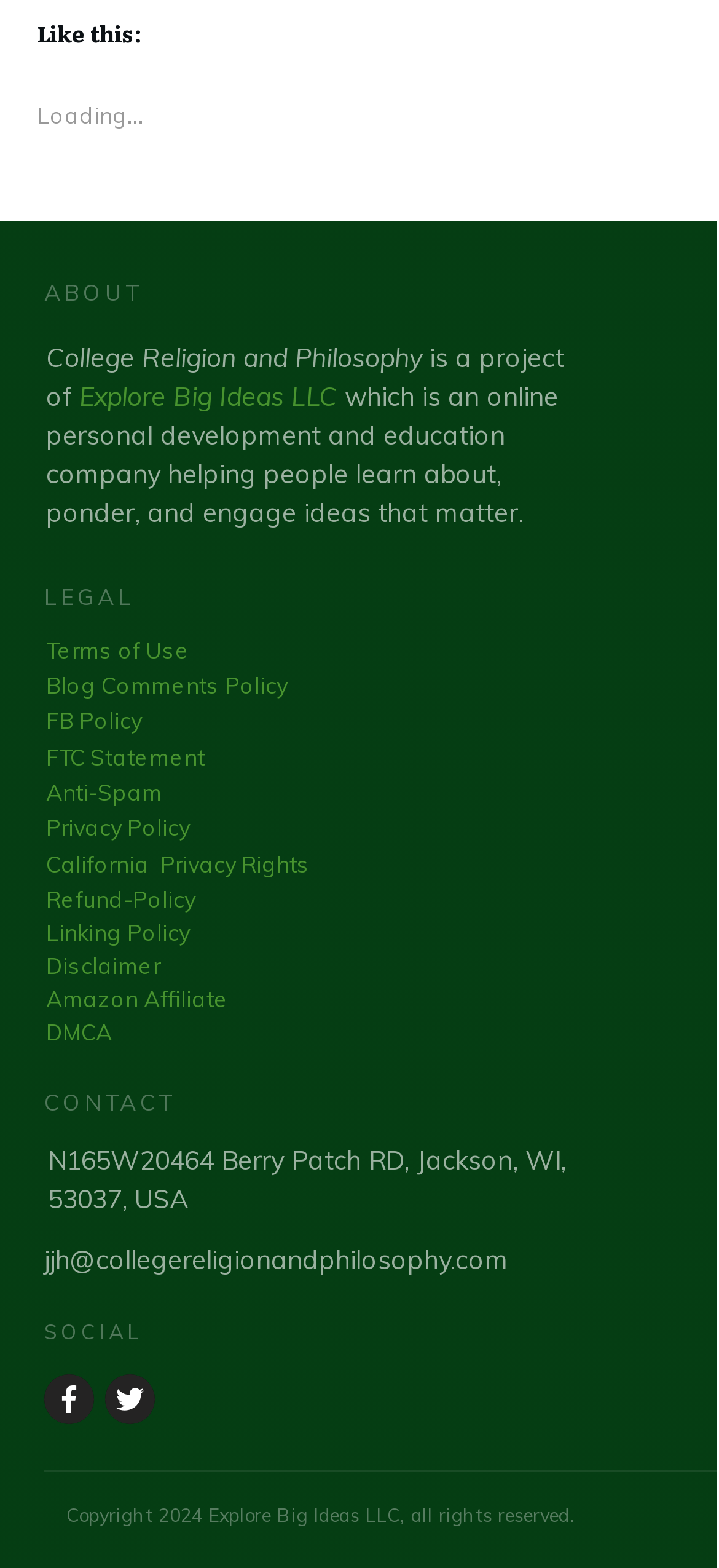Locate the bounding box coordinates of the clickable area to execute the instruction: "Click on ABOUT". Provide the coordinates as four float numbers between 0 and 1, represented as [left, top, right, bottom].

[0.062, 0.178, 0.197, 0.195]